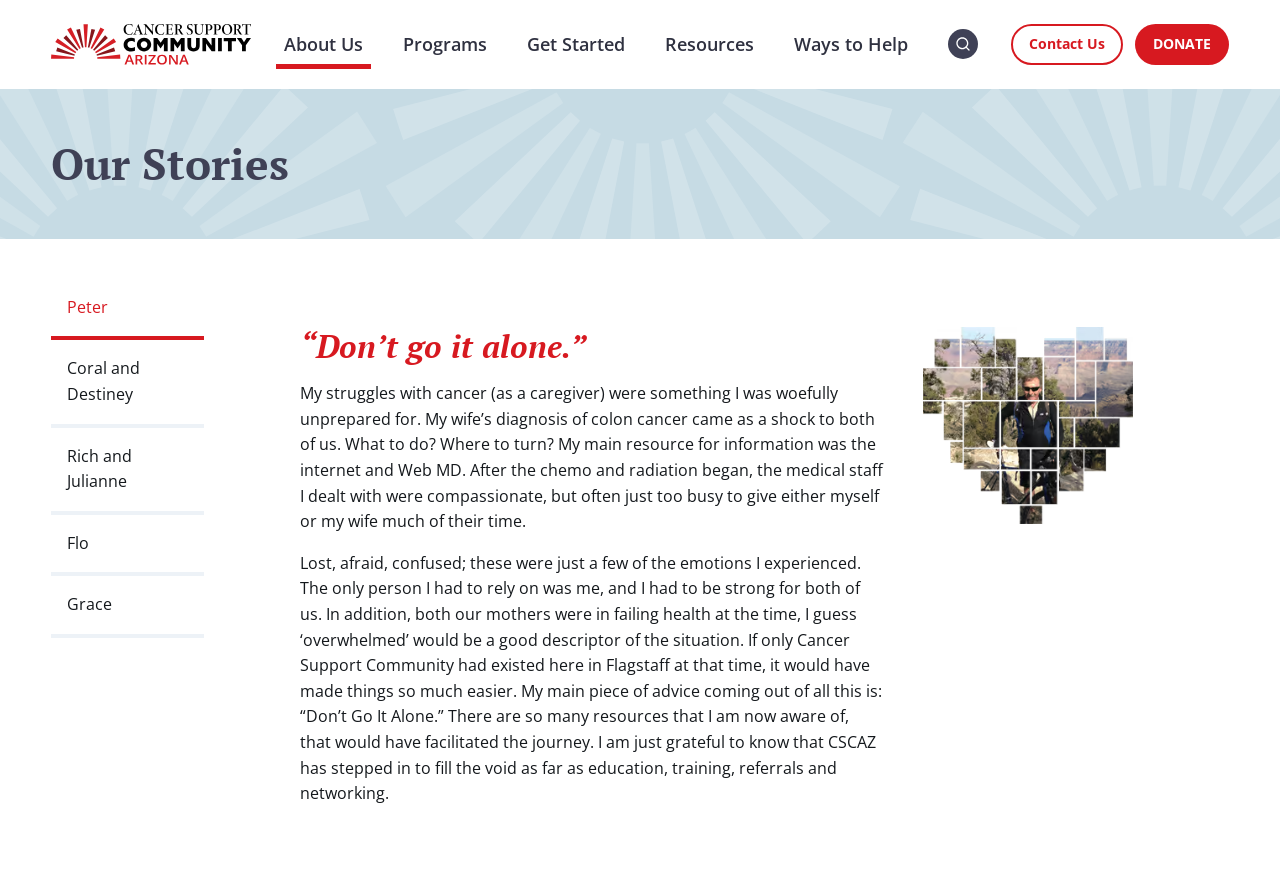Respond to the question with just a single word or phrase: 
What is the bounding box coordinate of the 'Search' button?

[0.741, 0.0, 0.764, 0.101]